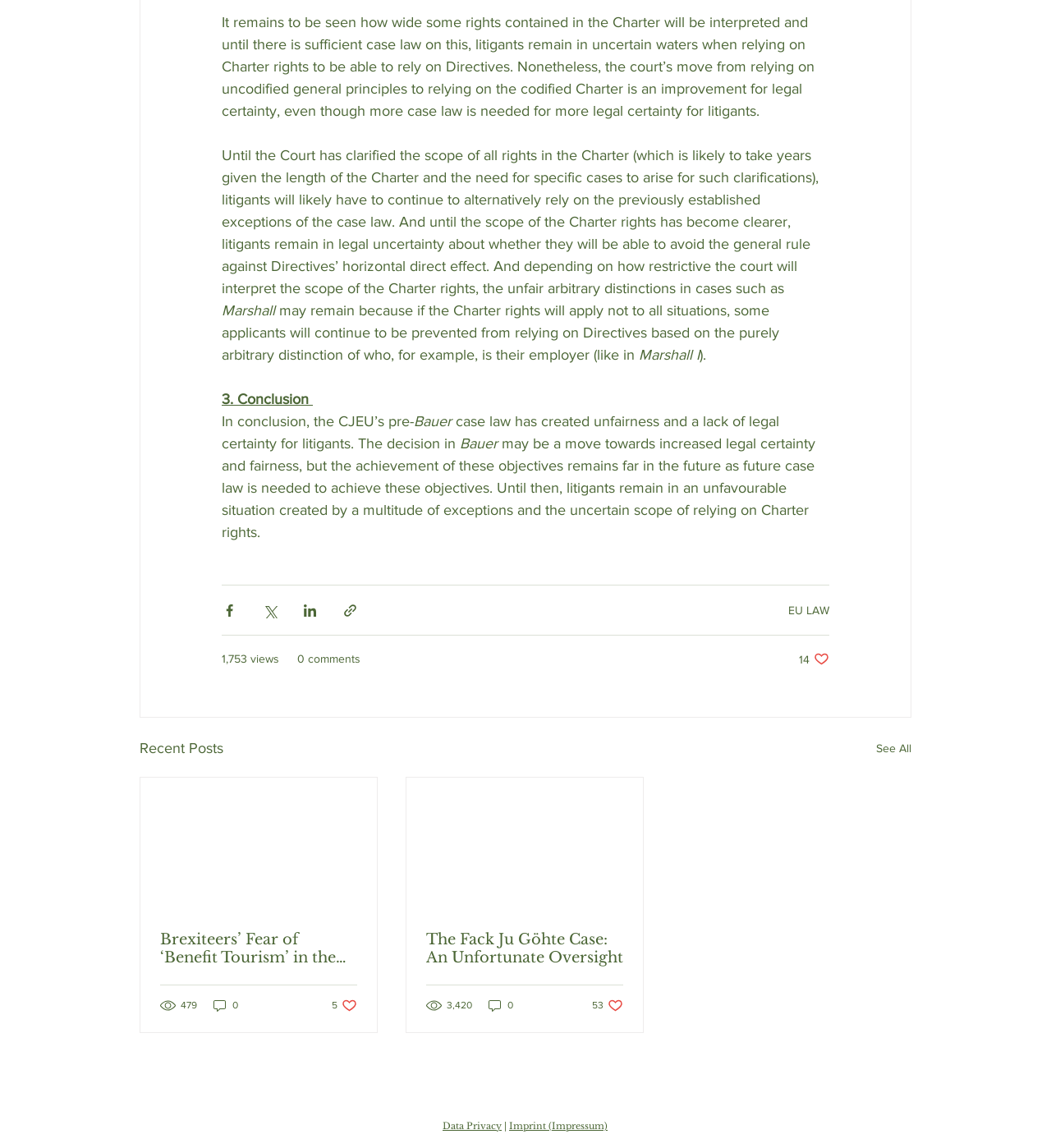Extract the bounding box coordinates for the UI element described as: "0 comments".

[0.283, 0.567, 0.343, 0.582]